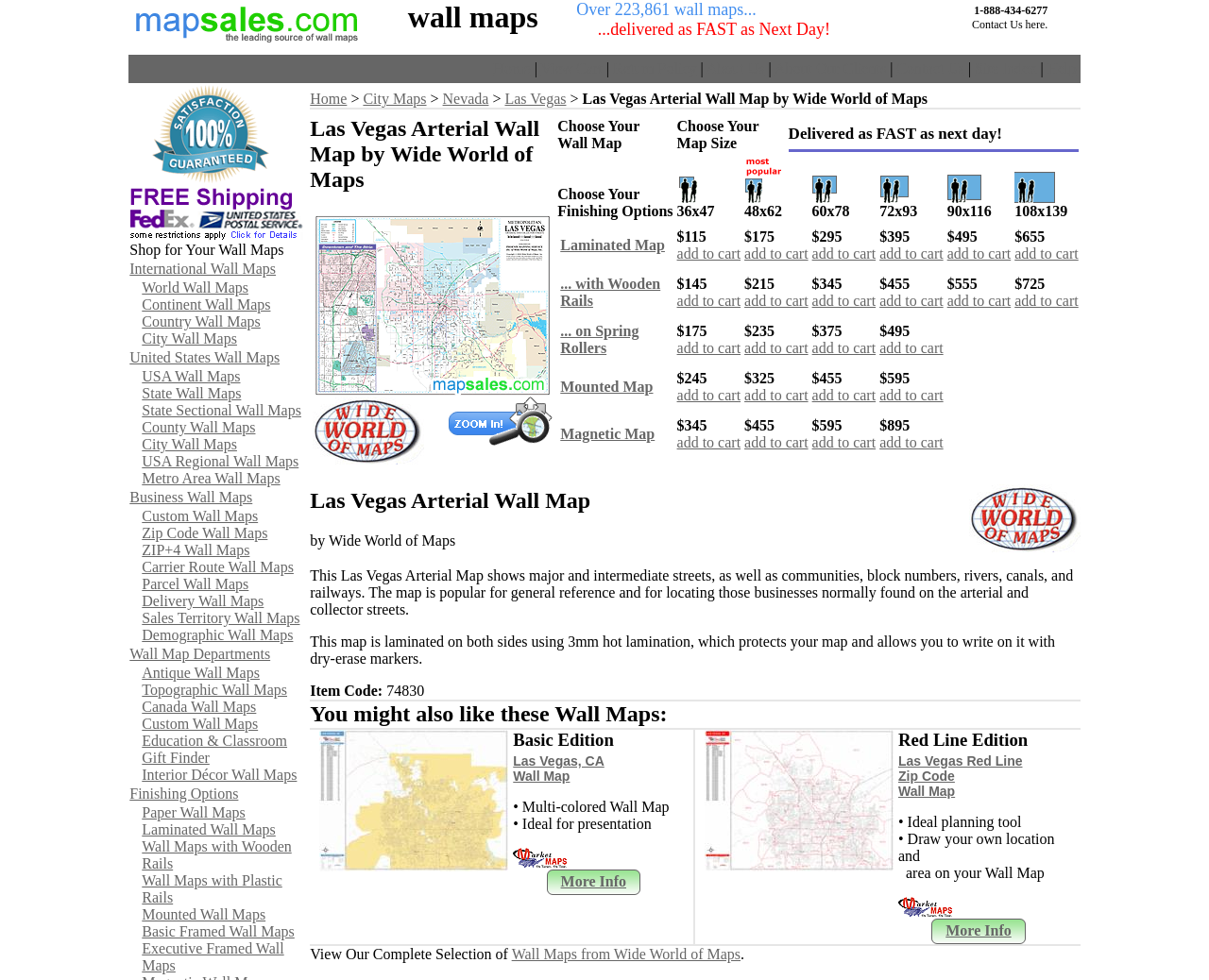Please determine the bounding box coordinates of the element's region to click in order to carry out the following instruction: "View the privacy policy". The coordinates should be four float numbers between 0 and 1, i.e., [left, top, right, bottom].

None